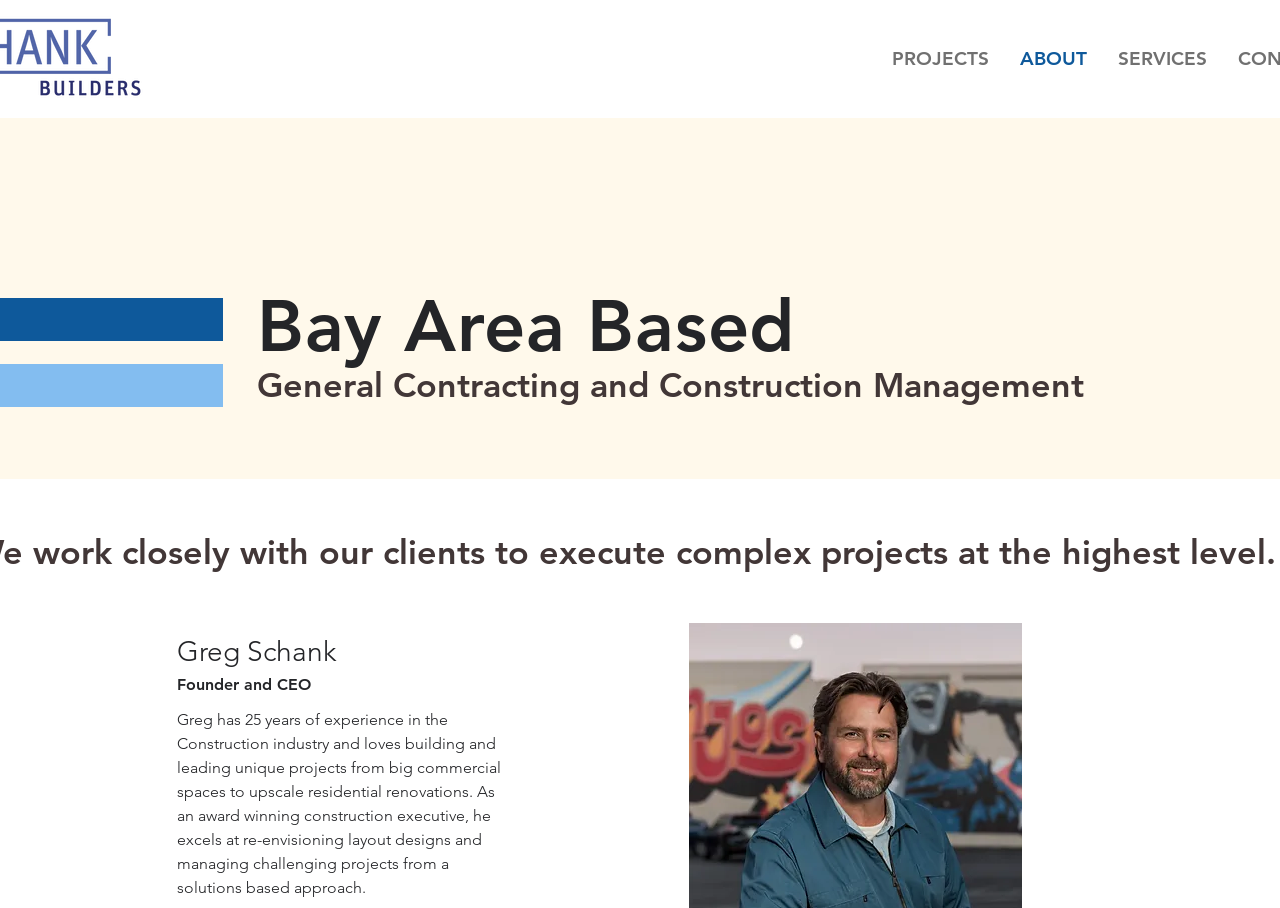Detail the webpage's structure and highlights in your description.

The webpage is about Schank Builders, specifically the "About" section. At the top, there are three links: "PROJECTS", "ABOUT", and "SERVICES", aligned horizontally and taking up about a quarter of the screen's width.

Below these links, there is a section dedicated to Greg Schank, the Founder and CEO of Schank Builders. His name "Greg Schank" is displayed prominently, followed by his title "Founder" and "and CEO" on the same line. 

A brief bio of Greg Schank is provided, which spans about half of the screen's width. The text describes his 25 years of experience in the construction industry and his passion for building and leading unique projects. 

Below the bio, there is a continuation of the text, which starts with the word "As" and describes Greg as an award-winning construction executive who excels at re-envisioning layout designs and managing challenging projects. This text block is slightly wider than the bio and takes up about three-quarters of the screen's height.